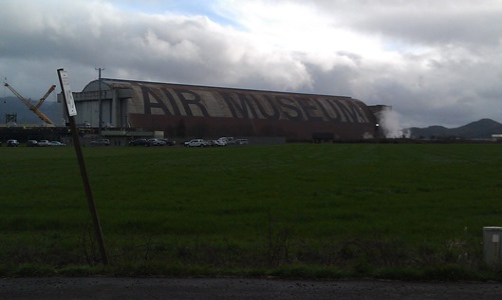Please answer the following question using a single word or phrase: 
What is the location of the utility pole?

beside a dirt road